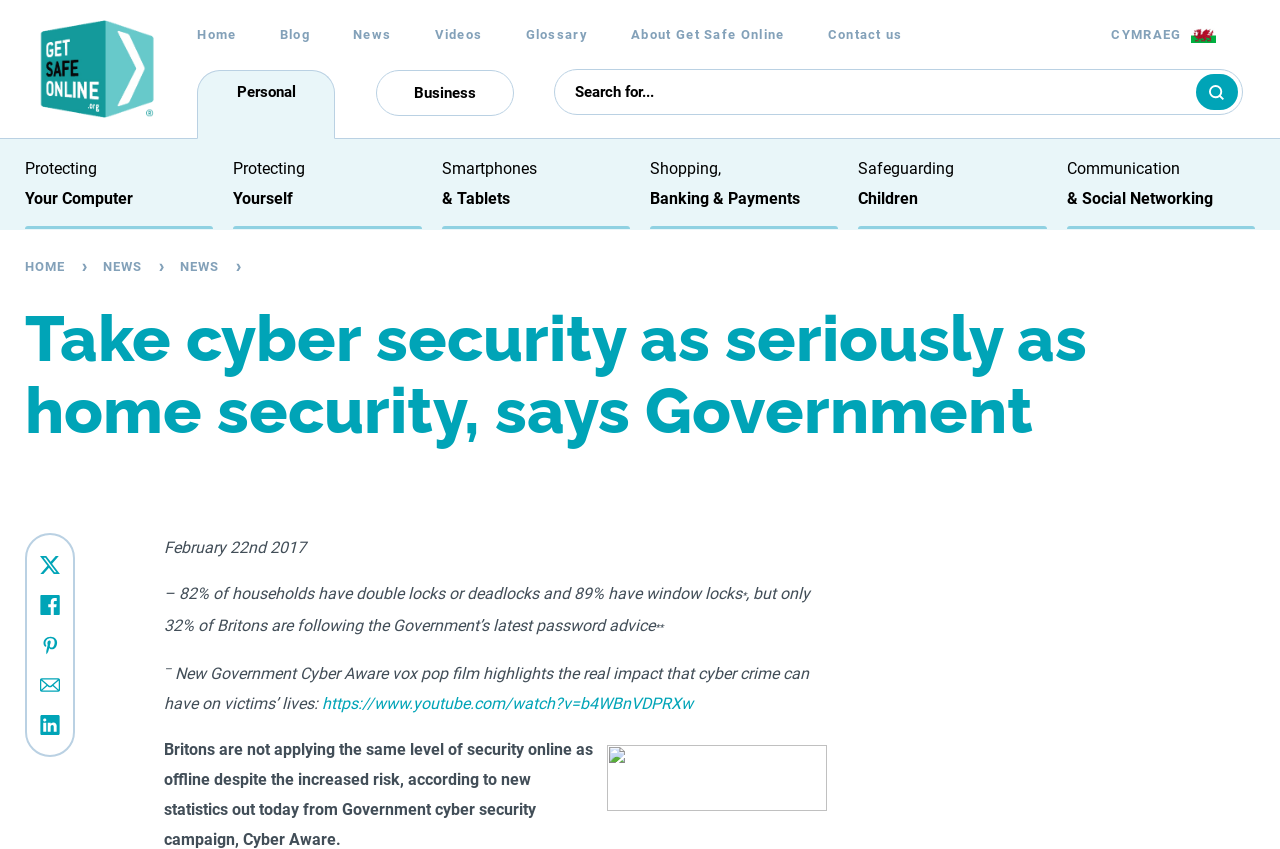What percentage of Britons follow the Government's latest password advice?
Offer a detailed and exhaustive answer to the question.

According to the webpage, a statistic is mentioned that 'only 32% of Britons are following the Government’s latest password advice', which suggests that a significant majority of people are not following this advice.